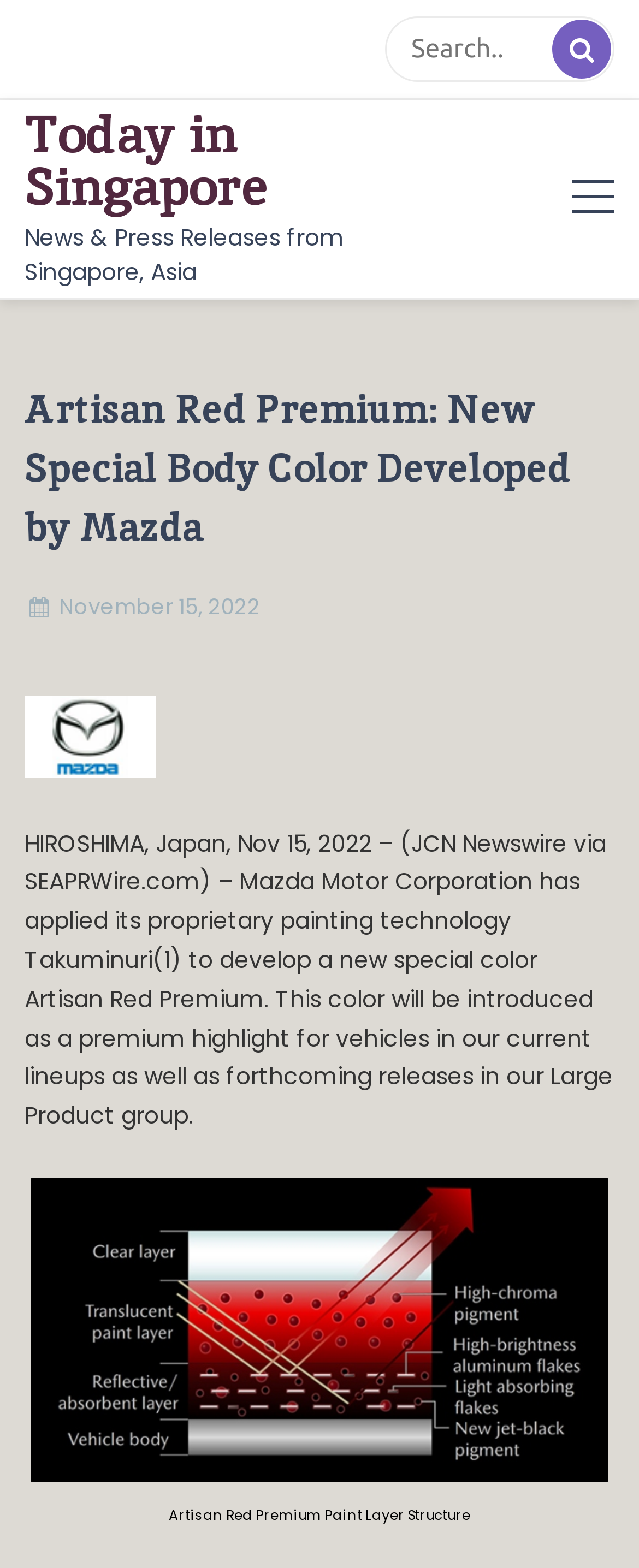What is the location mentioned in the press release?
Refer to the image and provide a one-word or short phrase answer.

Hiroshima, Japan